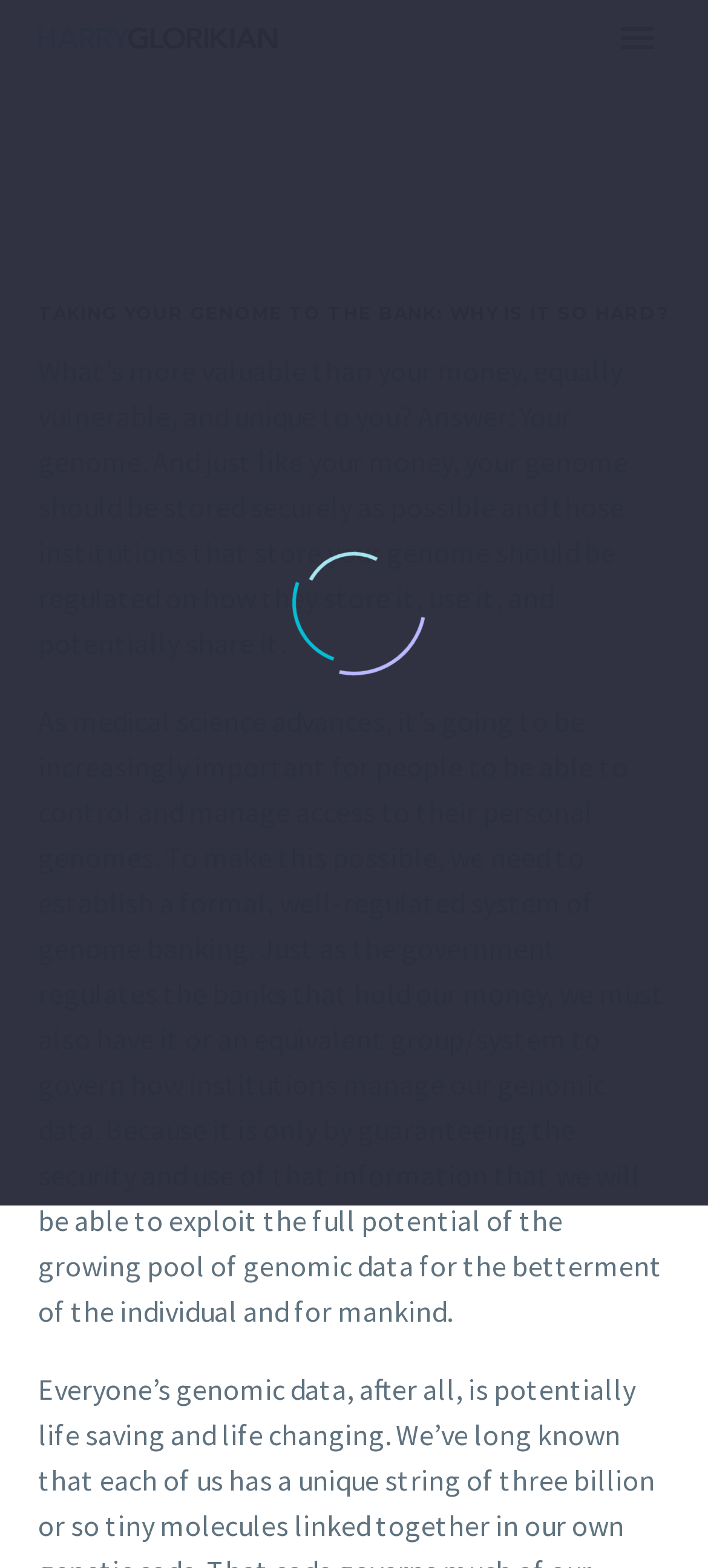For the given element description Primary Menu, determine the bounding box coordinates of the UI element. The coordinates should follow the format (top-left x, top-left y, bottom-right x, bottom-right y) and be within the range of 0 to 1.

[0.854, 0.007, 0.946, 0.042]